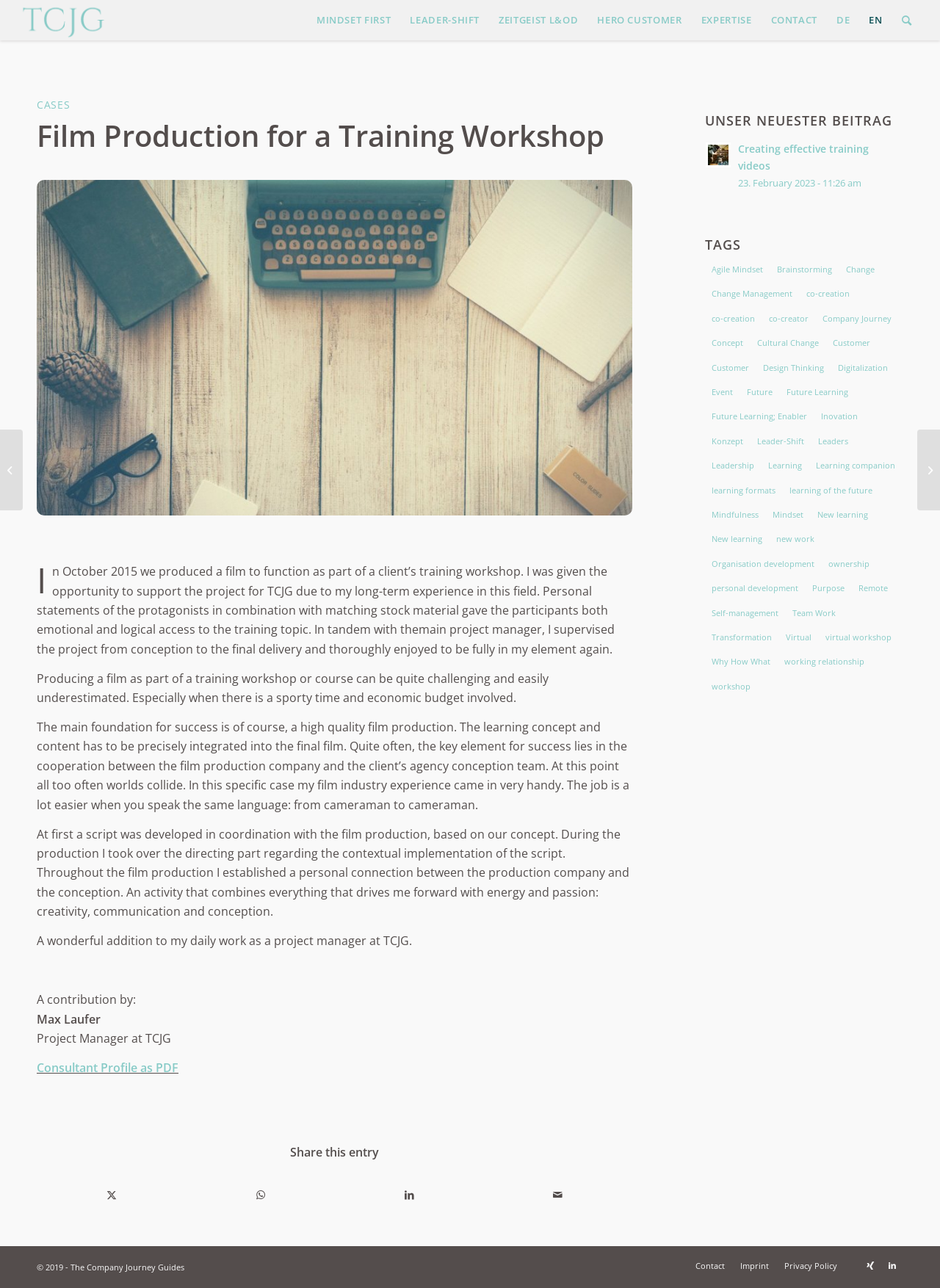Locate and provide the bounding box coordinates for the HTML element that matches this description: "Creating effective training videos".

[0.785, 0.11, 0.925, 0.134]